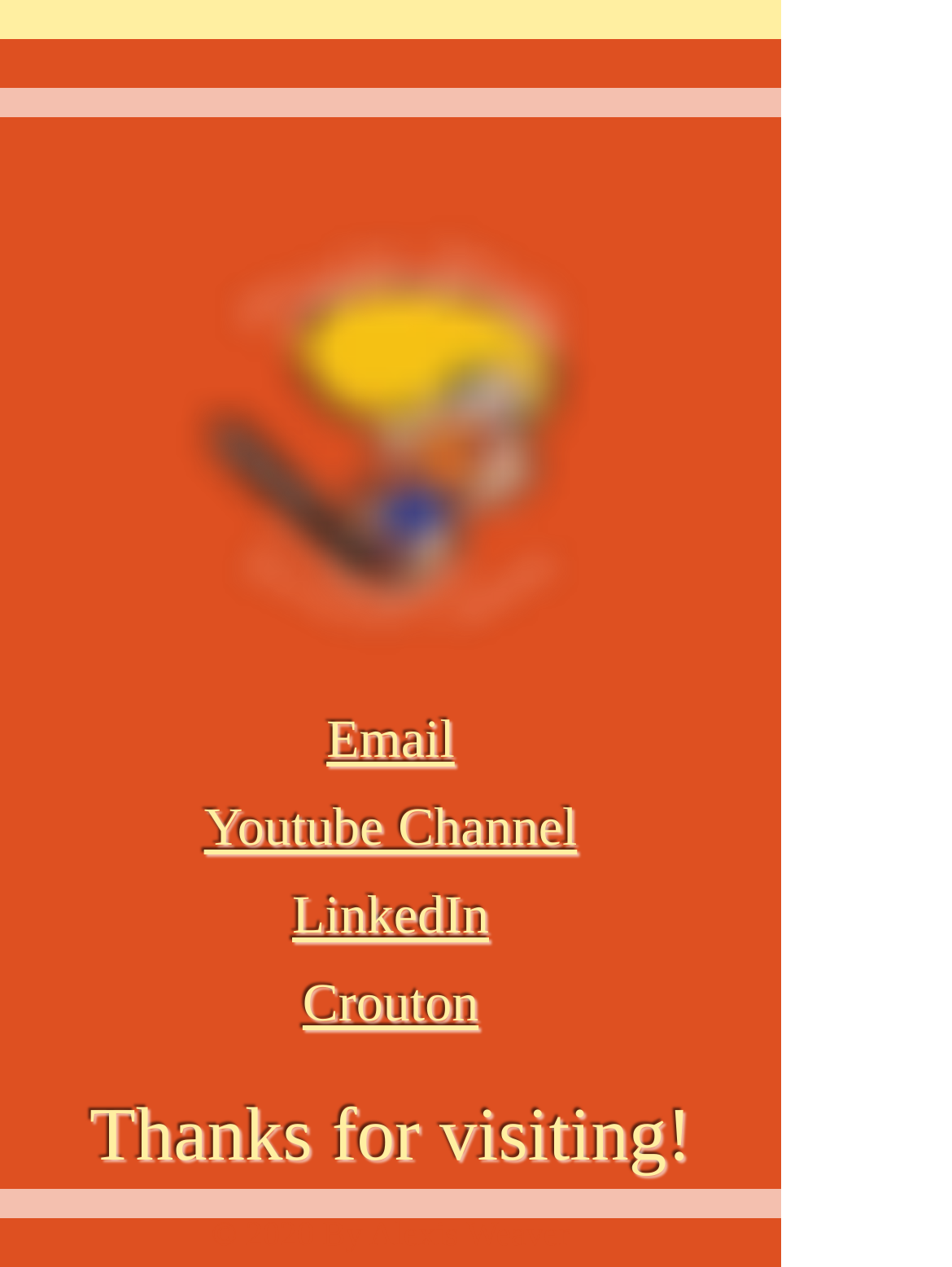How many headings are there on the webpage?
Based on the image content, provide your answer in one word or a short phrase.

2